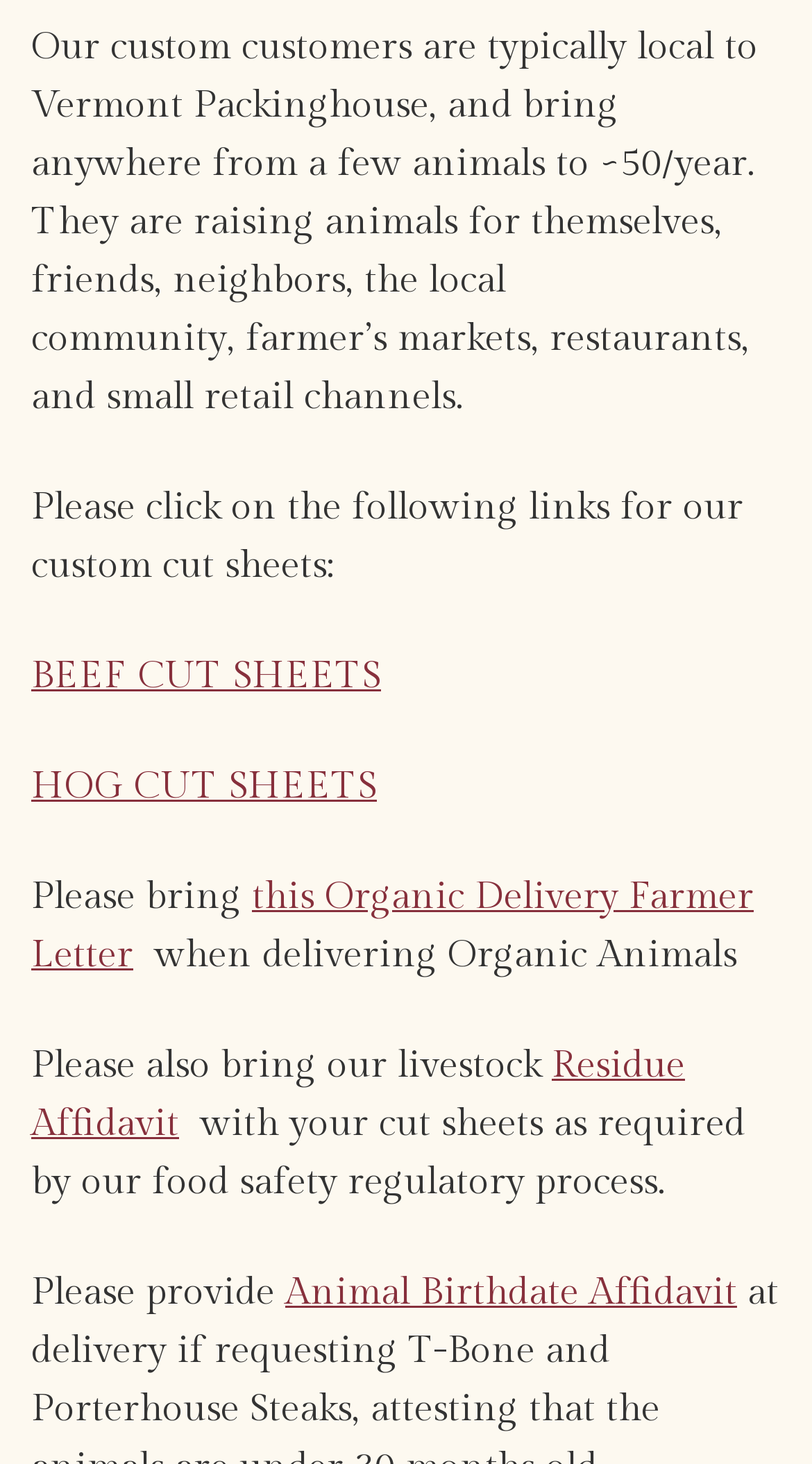What type of customers does Vermont Packinghouse typically serve?
Provide a comprehensive and detailed answer to the question.

Based on the text, it is mentioned that 'Our custom customers are typically local to Vermont Packinghouse', which implies that the customers served by Vermont Packinghouse are local to the area.